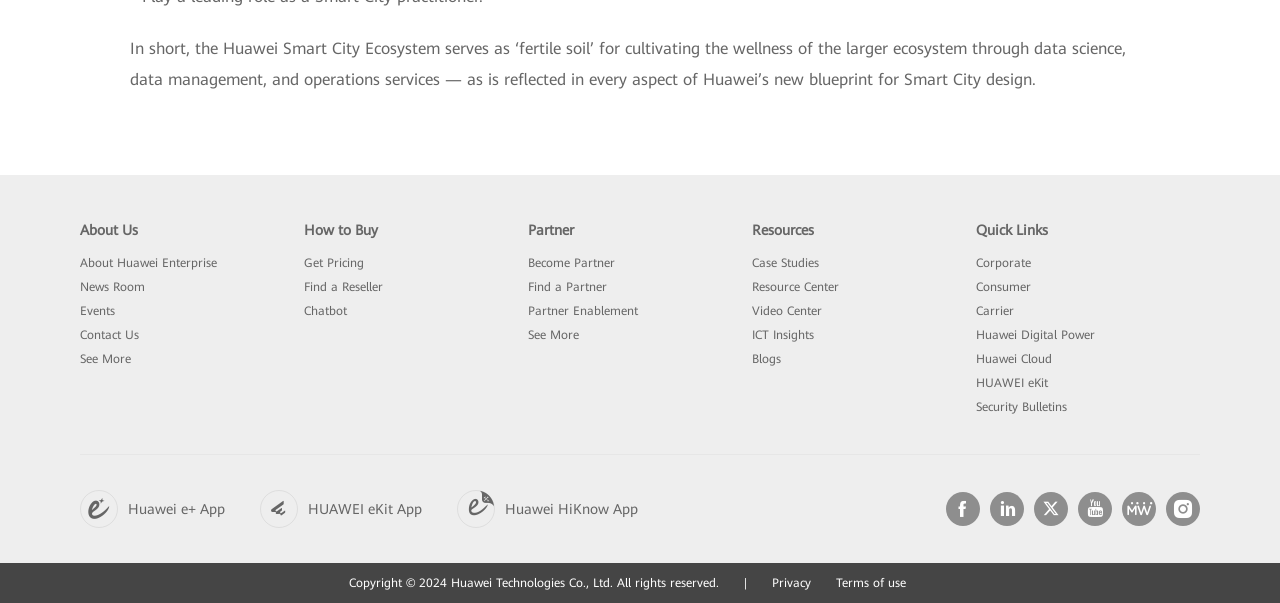What is the main topic of this webpage?
Answer the question using a single word or phrase, according to the image.

Huawei Smart City Ecosystem